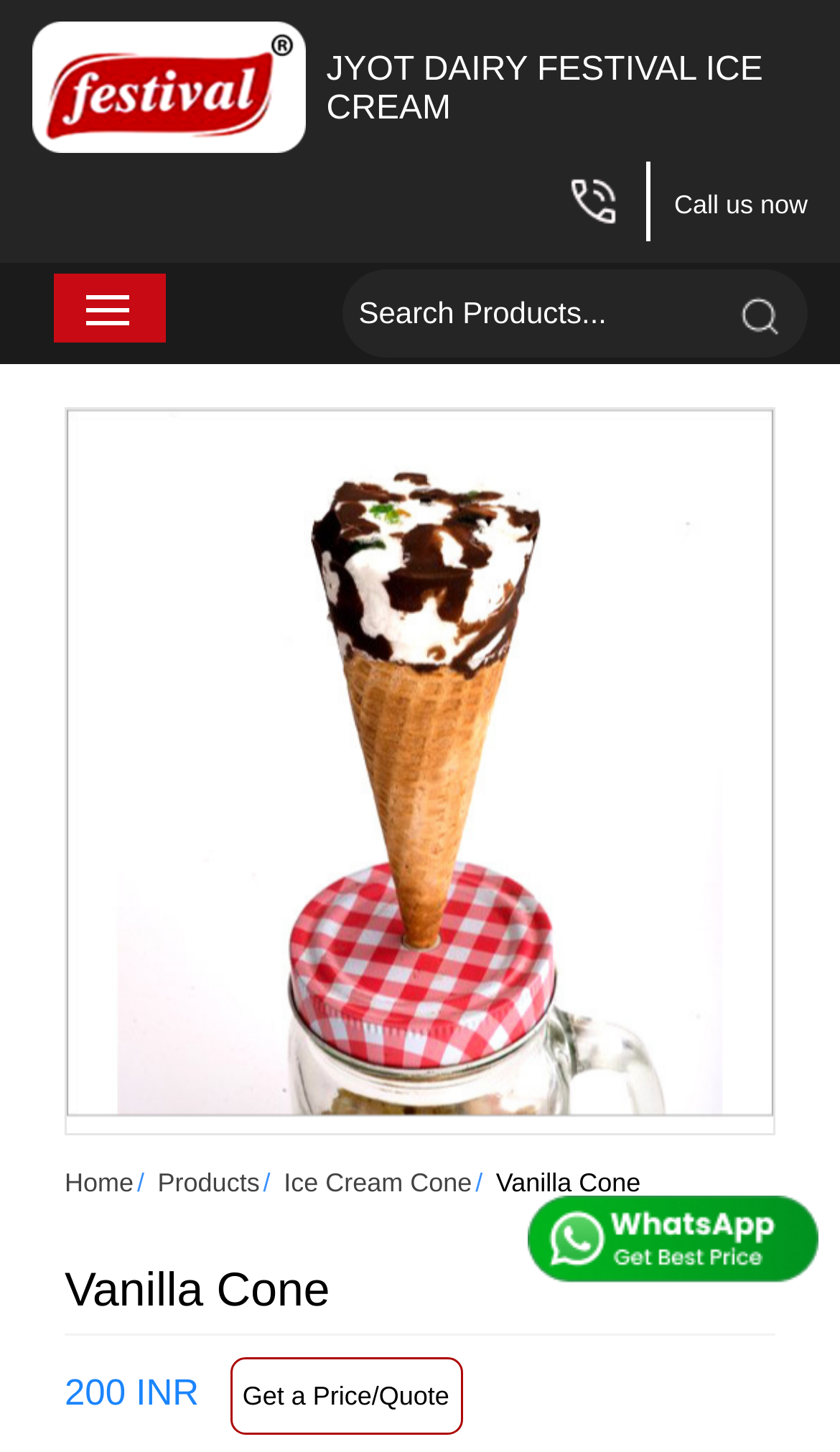How many navigation links are there?
Examine the image and provide an in-depth answer to the question.

There are four navigation links at the bottom of the webpage, which are 'Home', 'Products', 'Ice Cream Cone', and 'Vanilla Cone'.